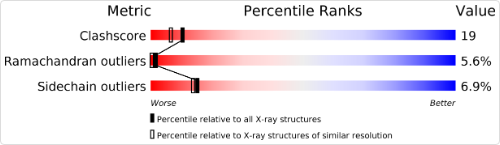Create a detailed narrative of what is happening in the image.

The image presents a graphical performance summary of a molecular structure analysis, highlighting three key metrics: Clashscore, Ramachandran outliers, and Sidechain outliers. 

1. **Clashscore**: This metric, represented in red to blue gradient bars, shows a high clashscore of 19, indicating that the structure has many steric clashes compared to the best-performing models, which is marked in red, suggesting it is on the worse side of the spectrum relative to other X-ray structures.

2. **Ramachandran Outliers**: The analysis shows Ramachandran outliers at 5.6%, depicted with a bar segment that leans towards blue, indicating that this metric is better relative to overall X-ray structures but still suggests room for improvement in the quality of the backbone conformations.

3. **Sidechain Outliers**: The sidechain outliers are marked at 6.9%, with a similarly colored bar. This lower percentage implies a favorable position among comparable structures, though improvements can still be made.

The overall context of this analysis aids in evaluating the quality of the molecular structure, guiding researchers in assessing the validity of the results found through X-ray diffraction and subsequent analyses.